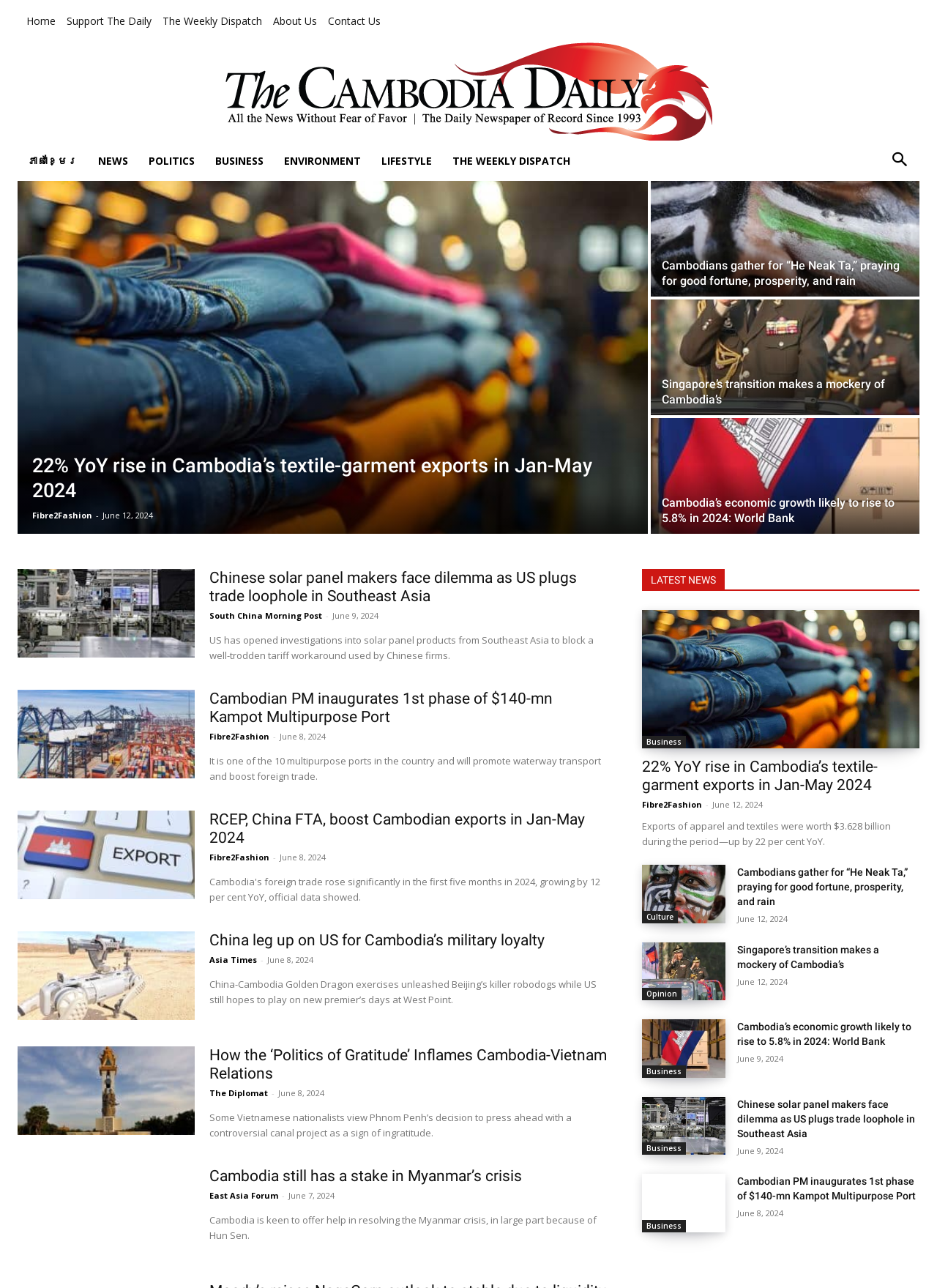Please identify the bounding box coordinates of the area I need to click to accomplish the following instruction: "Visit the 'Business' section".

[0.685, 0.572, 0.732, 0.581]